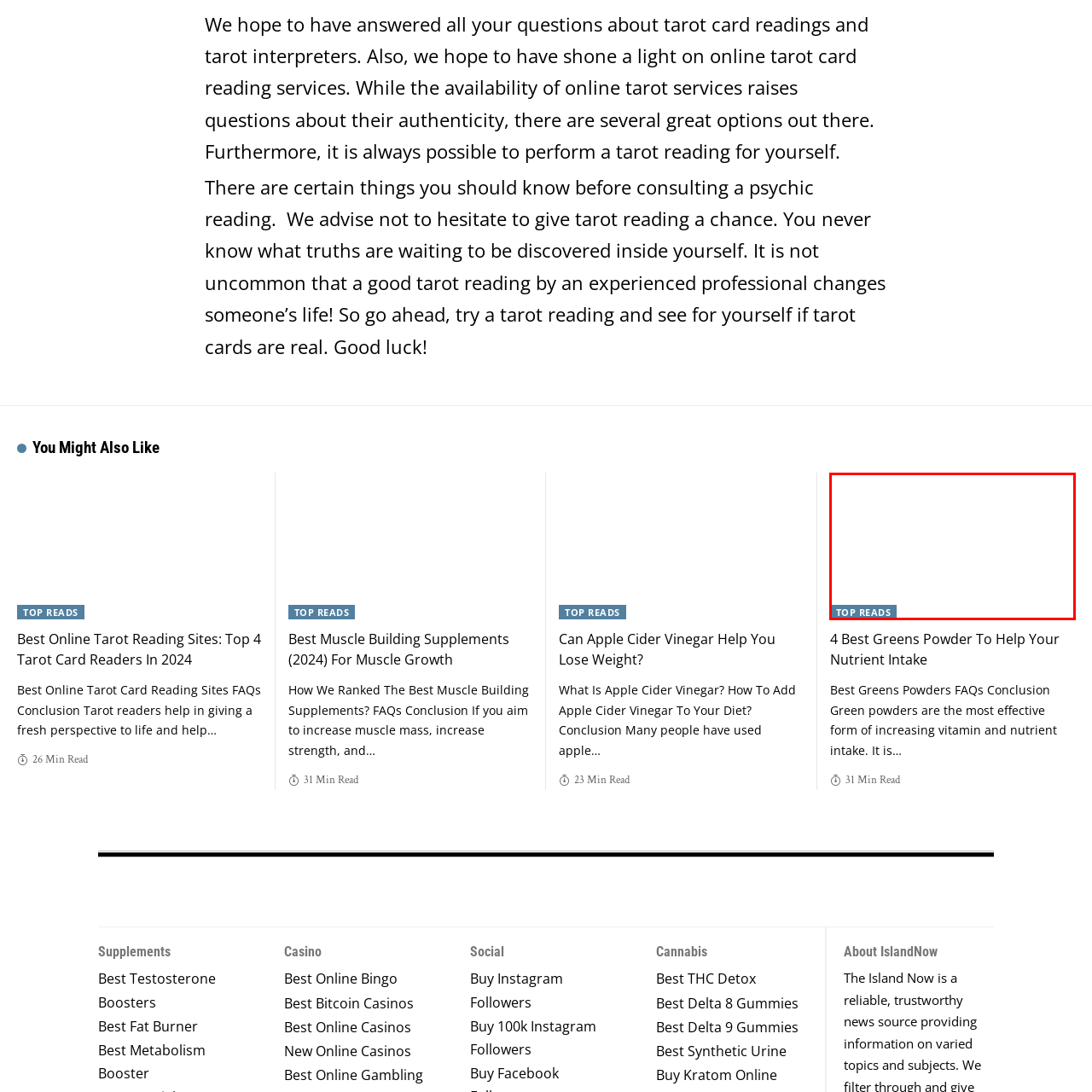Generate a detailed caption for the picture that is marked by the red rectangle.

The image features a prominent "TOP READS" button, styled in a rectangular format with a blue background and white text, signifying a section of popular articles or posts on the webpage. This visual element is likely designed to catch the attention of readers looking for recommended content. Below this button, several links may be listed, providing readers quick access to essential readings or trending topics, enhancing their navigation experience. The layout suggests a focus on engaging content, likely curated to offer insightful or high-interest material to visitors.